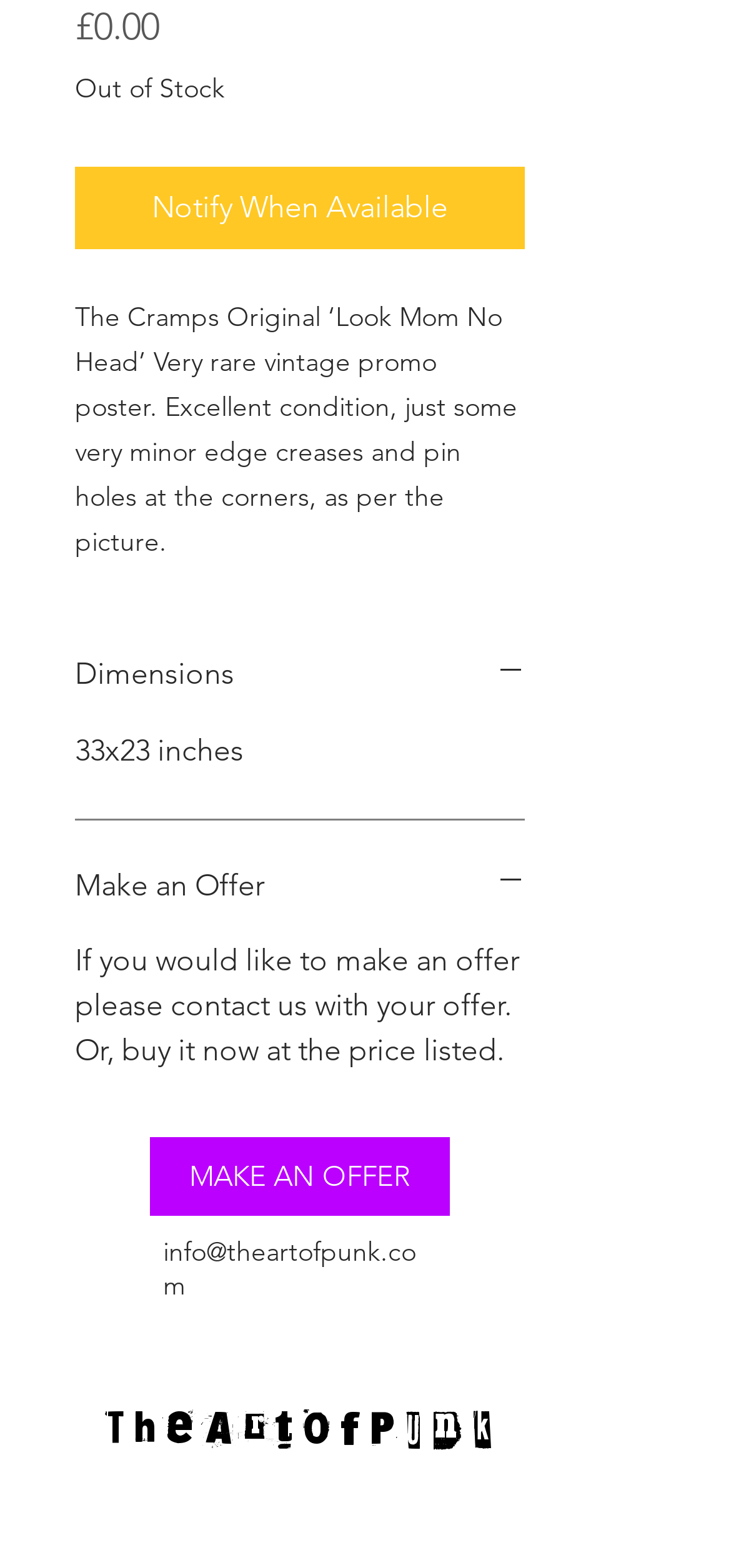Extract the bounding box coordinates for the UI element described as: "aria-label="Grey Facebook Icon"".

[0.367, 0.842, 0.456, 0.884]